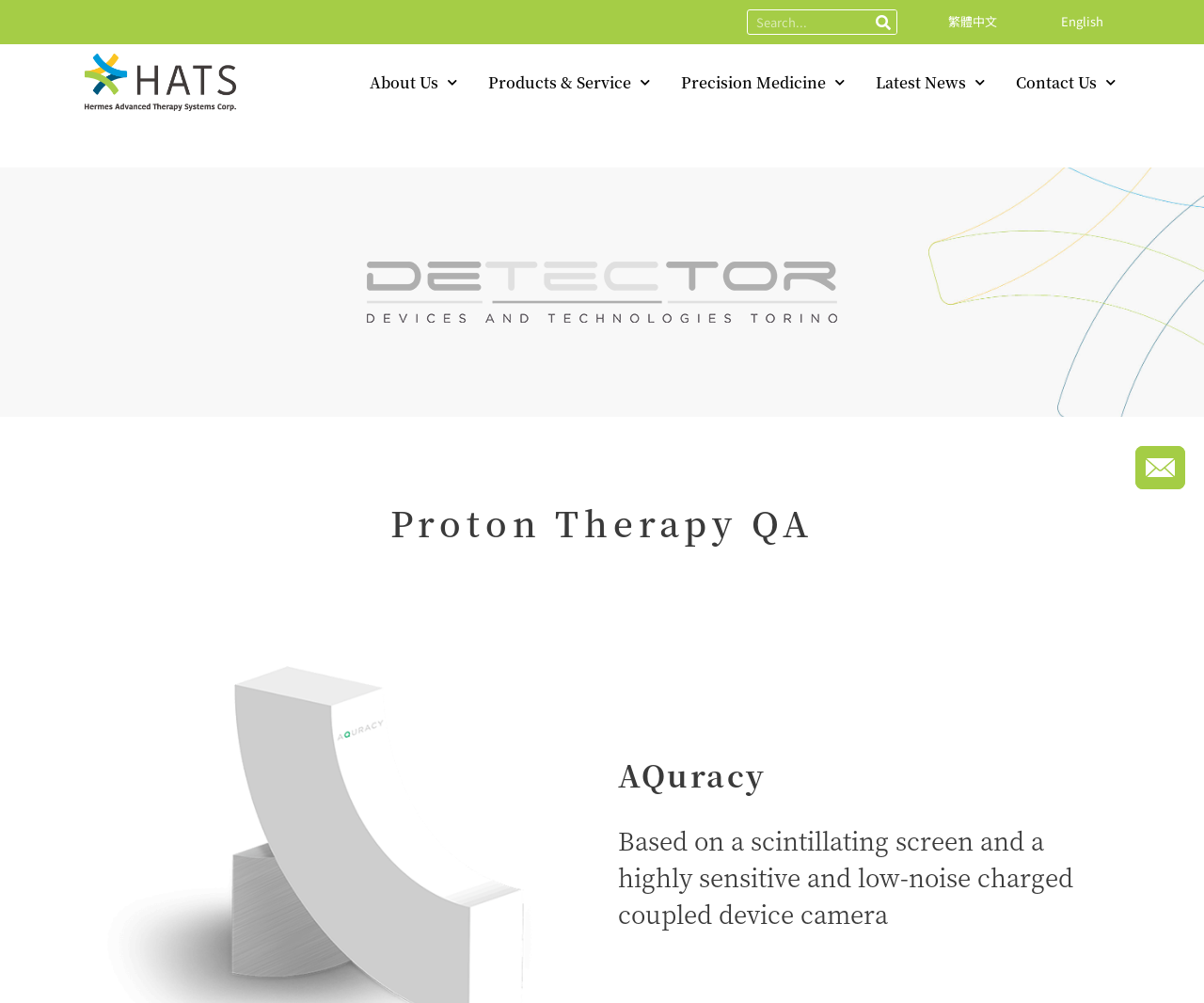Please determine the bounding box coordinates of the element's region to click for the following instruction: "Search for something".

[0.621, 0.01, 0.724, 0.034]